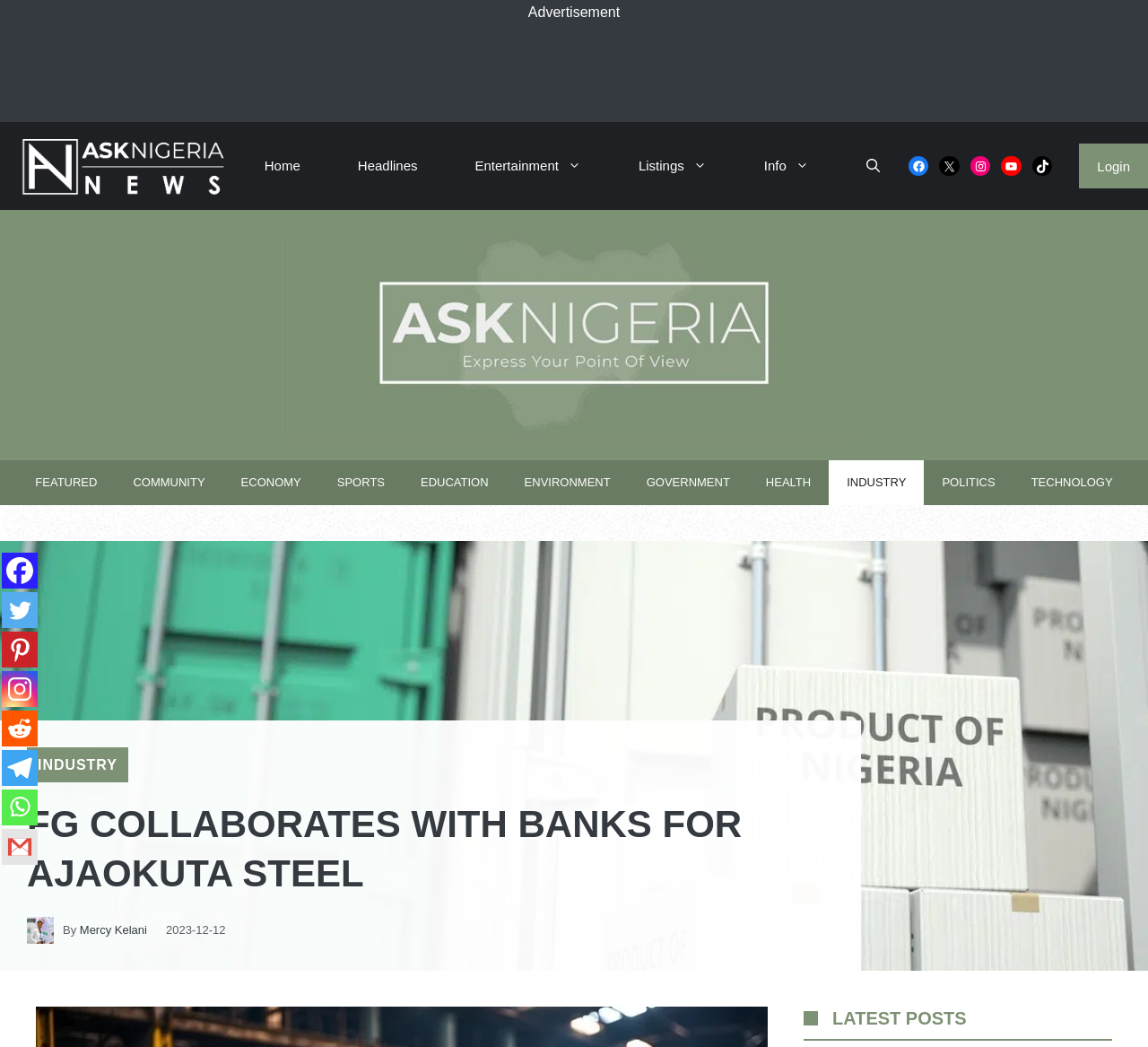Give an in-depth explanation of the webpage layout and content.

The webpage appears to be a news article page from Ask Nigeria, a online news platform. At the top of the page, there is a navigation bar with links to different sections of the website, including Home, Headlines, Entertainment, Listings, and Info. Below the navigation bar, there is a large advertisement banner.

On the left side of the page, there is a vertical menu with links to various categories, including FEATURED, COMMUNITY, ECONOMY, SPORTS, EDUCATION, ENVIRONMENT, GOVERNMENT, HEALTH, INDUSTRY, POLITICS, and TECHNOLOGY.

The main content of the page is an article titled "FG COLLABORATES WITH BANKS FOR AJAOKUTA STEEL", which is displayed prominently in the center of the page. Below the title, there is a photo of the author, Mercy Kelani, along with the date of publication, December 12, 2023.

The article itself is not described in the accessibility tree, but it likely contains text describing the collaboration between the Nigerian government and banks to revive the Ajaokuta Steel sector.

On the right side of the page, there are social media links to share the article on Facebook, Twitter, Pinterest, Instagram, Reddit, Telegram, Whatsapp, and Gmail.

At the bottom of the page, there is a section titled "LATEST POSTS" with a thumbnail image and a link to another article.